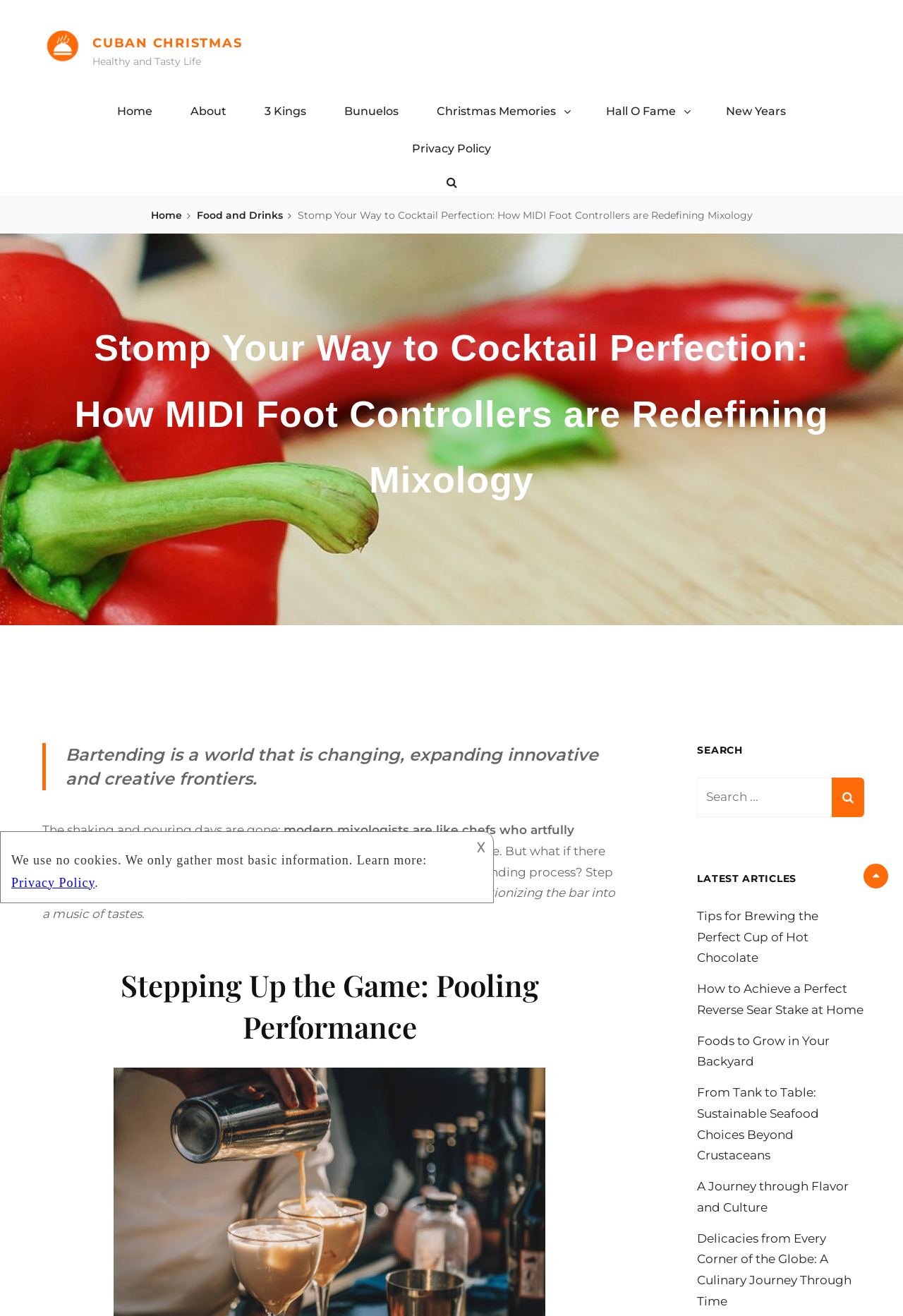What is the symbol at the bottom right corner of the webpage?
Based on the screenshot, give a detailed explanation to answer the question.

I looked at the link element with the text ' Scroll Up' which is located at the bottom right corner of the webpage, and it is a hidden element.